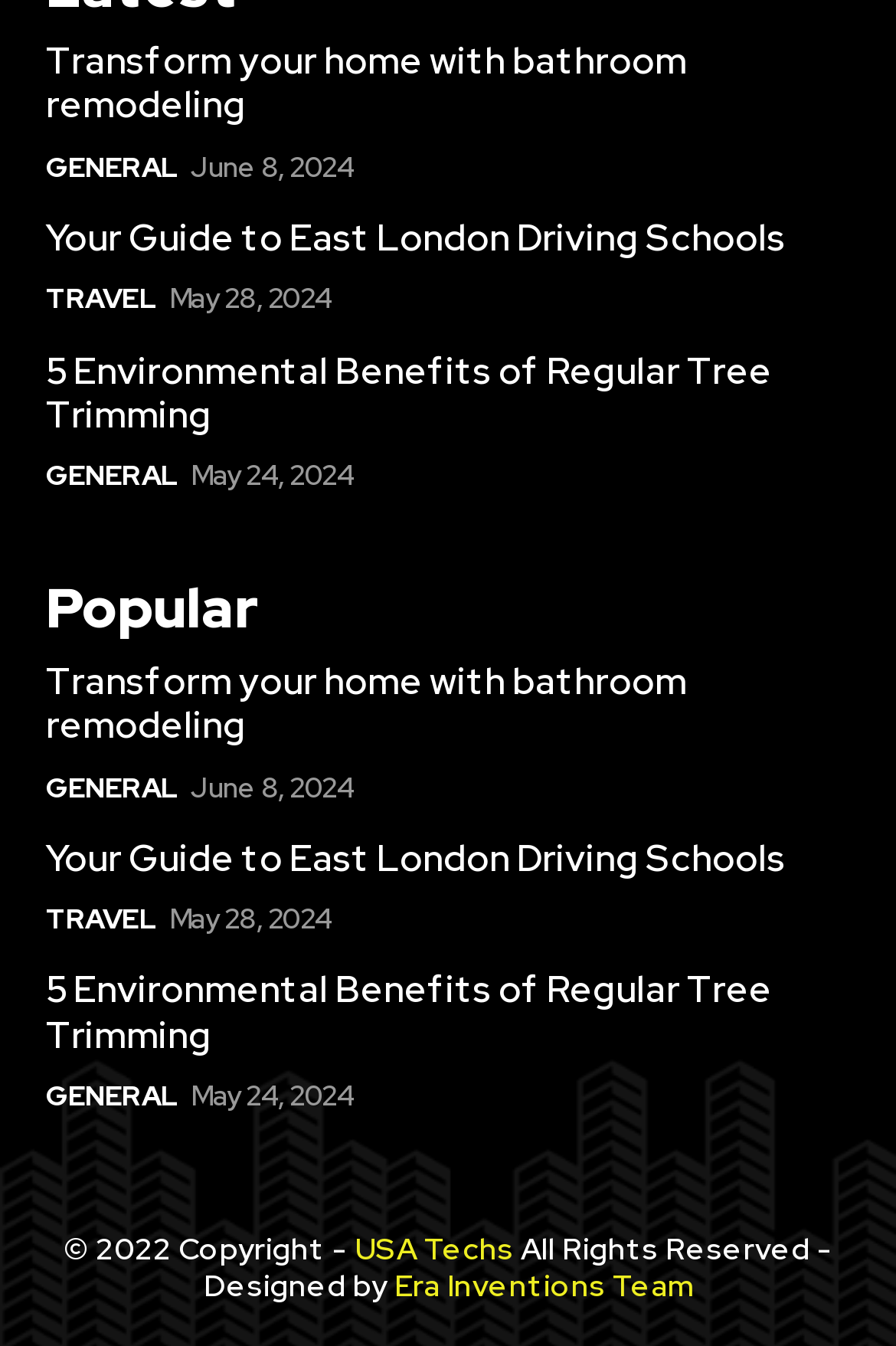Locate the bounding box coordinates of the element that should be clicked to execute the following instruction: "Check the copyright information".

[0.071, 0.914, 0.396, 0.943]